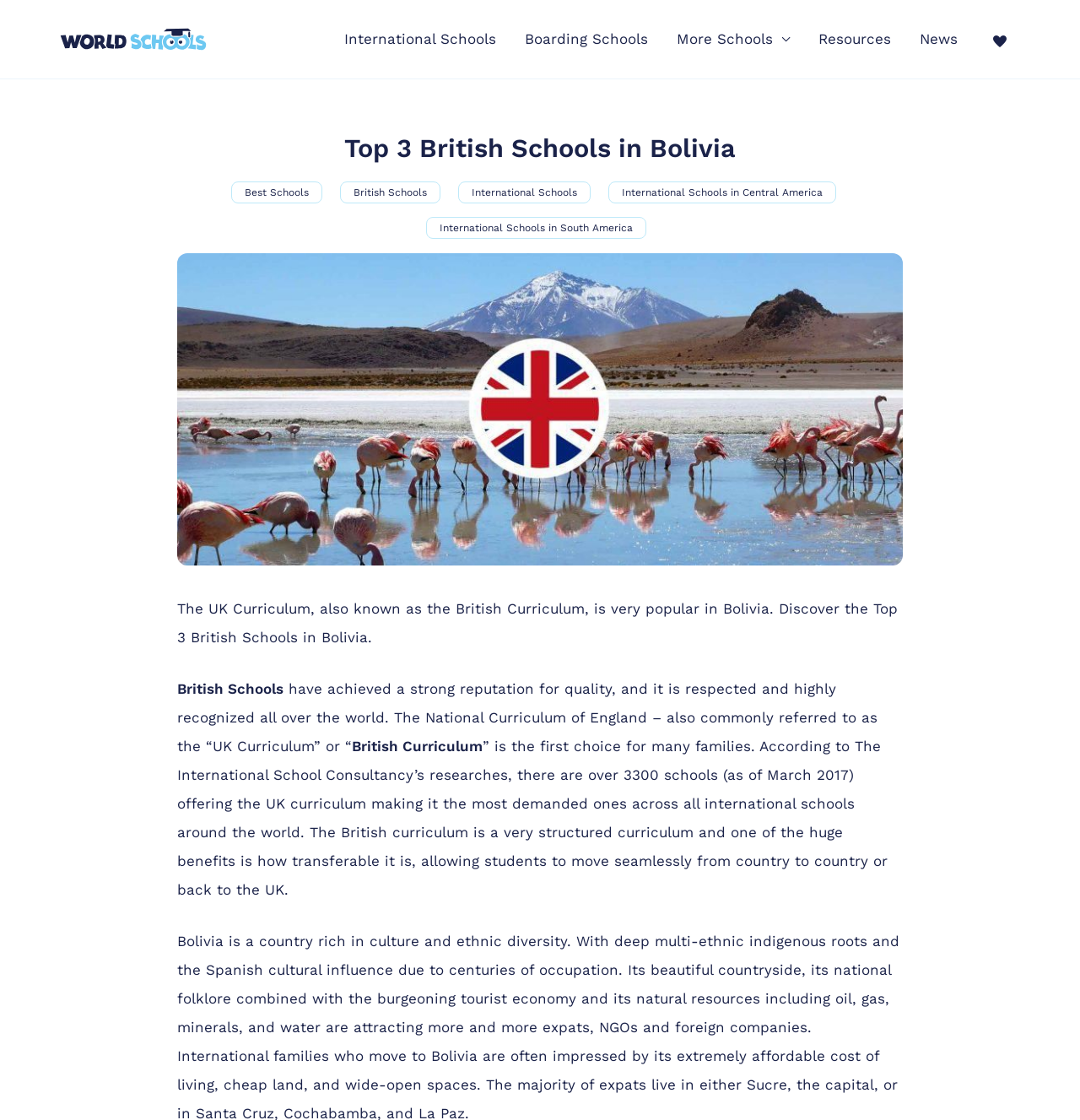Create an elaborate caption that covers all aspects of the webpage.

The webpage is about the Top 3 British Schools in Bolivia, with a focus on the UK Curriculum. At the top left corner, there is a World Schools logo, which is an image linked to the World Schools website. Next to the logo, there is a navigation menu with links to International Schools, Boarding Schools, More Schools, Resources, and News.

Below the navigation menu, there is a header section with a heading that reads "Top 3 British Schools in Bolivia". This section also contains links to related topics such as Best Schools, British Schools, International Schools, and International Schools in Central America and South America.

On the left side of the page, there is an image related to Top British Schools in Bolivia. Below the image, there is a paragraph of text that introduces the UK Curriculum, also known as the British Curriculum, and its popularity in Bolivia. The text also mentions that the curriculum has achieved a strong reputation for quality and is respected worldwide.

The text continues to explain the benefits of the British curriculum, including its structured nature and transferability, allowing students to move seamlessly between countries or back to the UK. There are also links to related topics such as British Schools and British Curriculum scattered throughout the text.